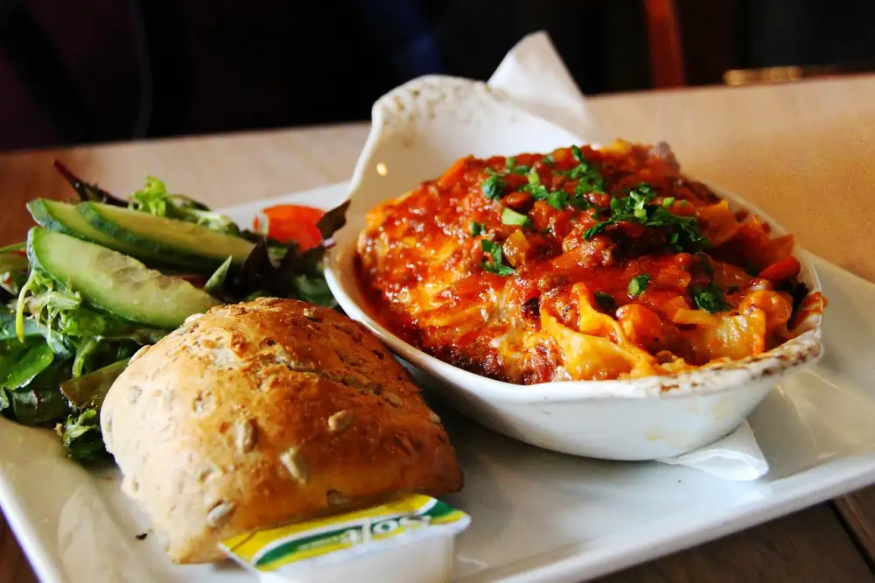Explain the image with as much detail as possible.

A delicious serving of lasagna is elegantly presented on a white plate, showcasing layers of pasta generously topped with rich, savory tomato sauce. The dish is garnished with fresh green herbs, adding a pop of color and freshness. Accompanying the lasagna is a hearty side of mixed greens, featuring crisp cucumber slices and a bright slice of tomato, providing a refreshing contrast to the richness of the pasta. To complete the meal, a warm, rustic bread roll is on the plate, hinting at a delightful pairing with the sauce. This image beautifully encapsulates the theme of "Layered Delight" from an article focused on the art of creating perfect lasagne layers.